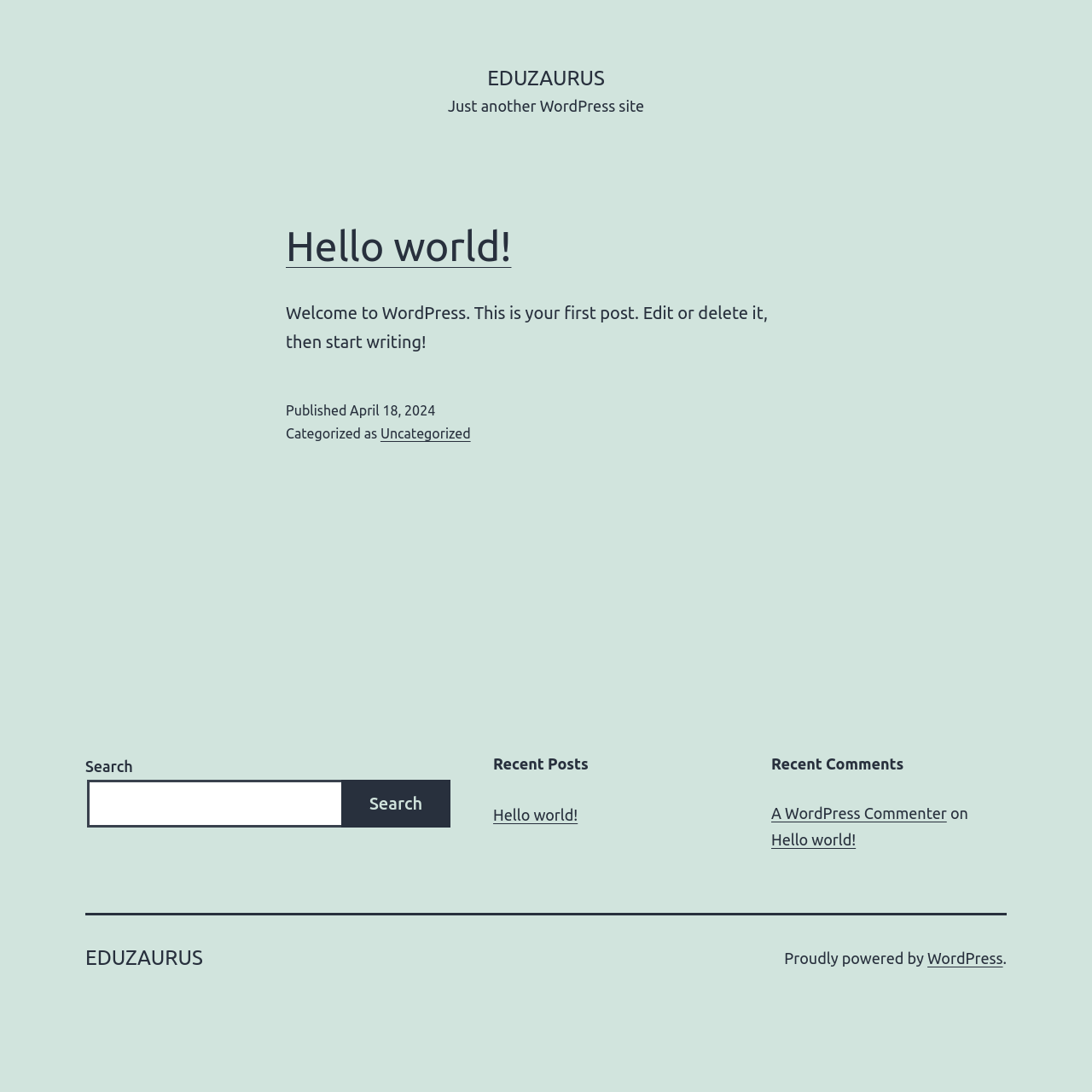Provide the bounding box coordinates of the UI element this sentence describes: "Hello world!".

[0.706, 0.761, 0.784, 0.777]